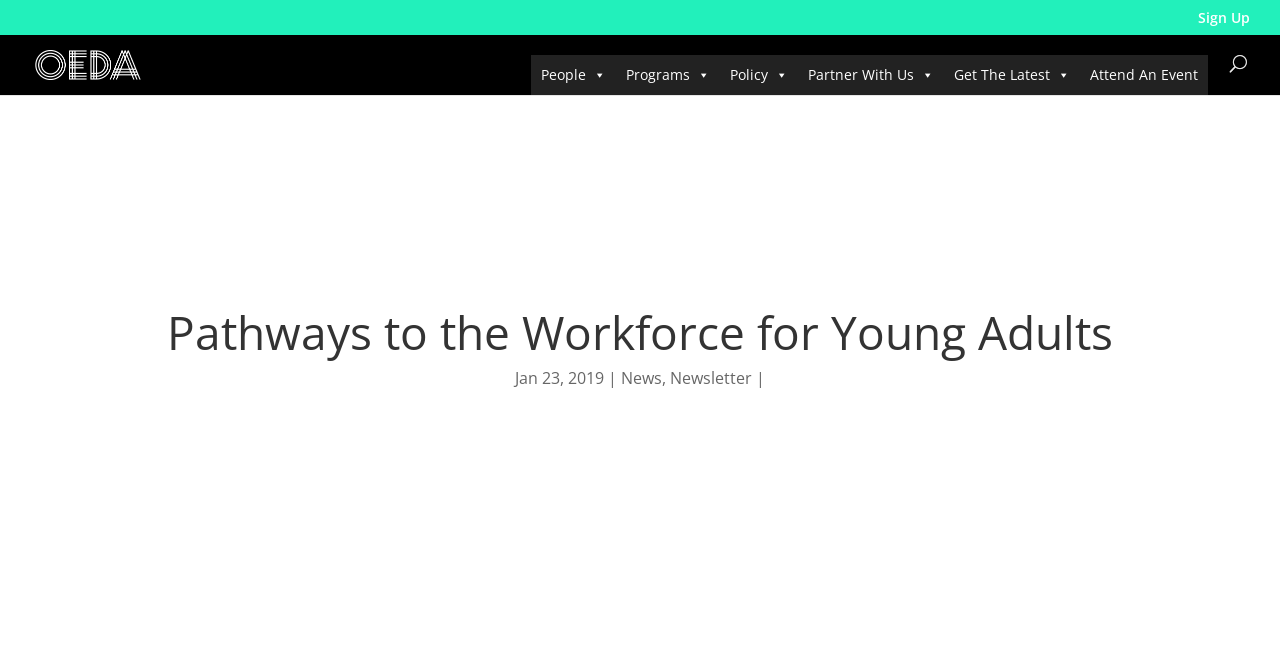Locate the bounding box coordinates of the UI element described by: "name="s" placeholder="Search …" title="Search for:"". Provide the coordinates as four float numbers between 0 and 1, formatted as [left, top, right, bottom].

[0.053, 0.052, 0.953, 0.055]